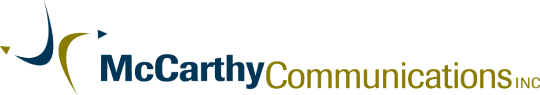Offer an in-depth caption that covers the entire scene depicted in the image.

The image features the logo of McCarthy Communications, Inc., which is characterized by a dynamic design that embodies creativity and professionalism. The logo displays the name "McCarthy" in a bold navy blue font, which is balanced by the word "Communications" in a contrasting gold shade, enhancing its visual impact. Accompanying the text is a stylized graphic element that suggests movement and innovation, representing the firm's commitment to producing fresh ideas and effective communication strategies. This logo serves as a visual cornerstone for the brand, reflecting its identity as a marketing communications firm dedicated to storytelling and connecting with clients on various levels.